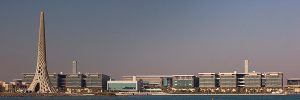Given the content of the image, can you provide a detailed answer to the question?
What kind of environment does KAUST foster?

According to the caption, KAUST fosters a collaborative environment for scholars from around the world, which is evident from its advanced research initiatives in science and technology.